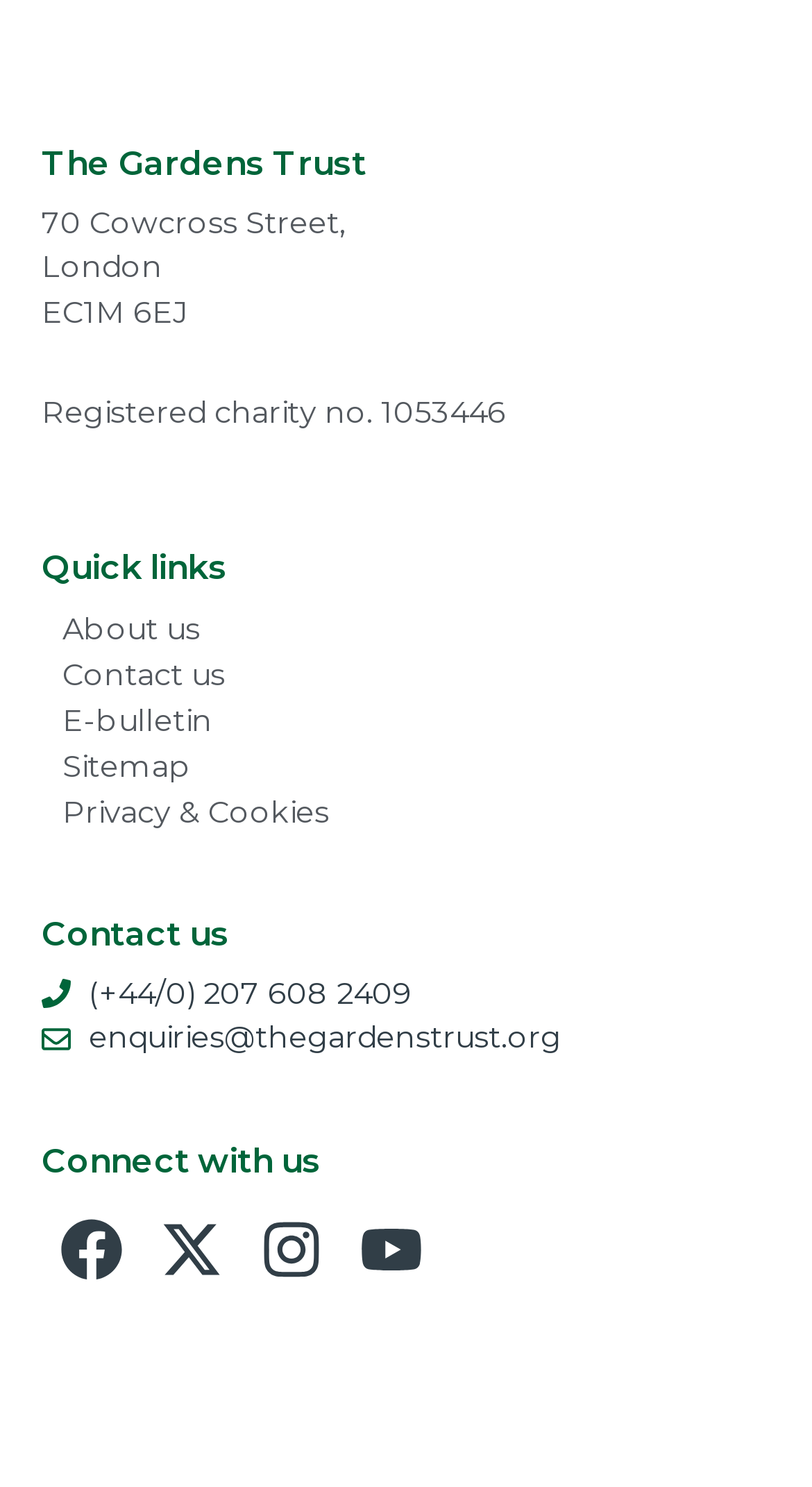Identify the bounding box of the HTML element described here: "About us". Provide the coordinates as four float numbers between 0 and 1: [left, top, right, bottom].

[0.051, 0.407, 0.431, 0.438]